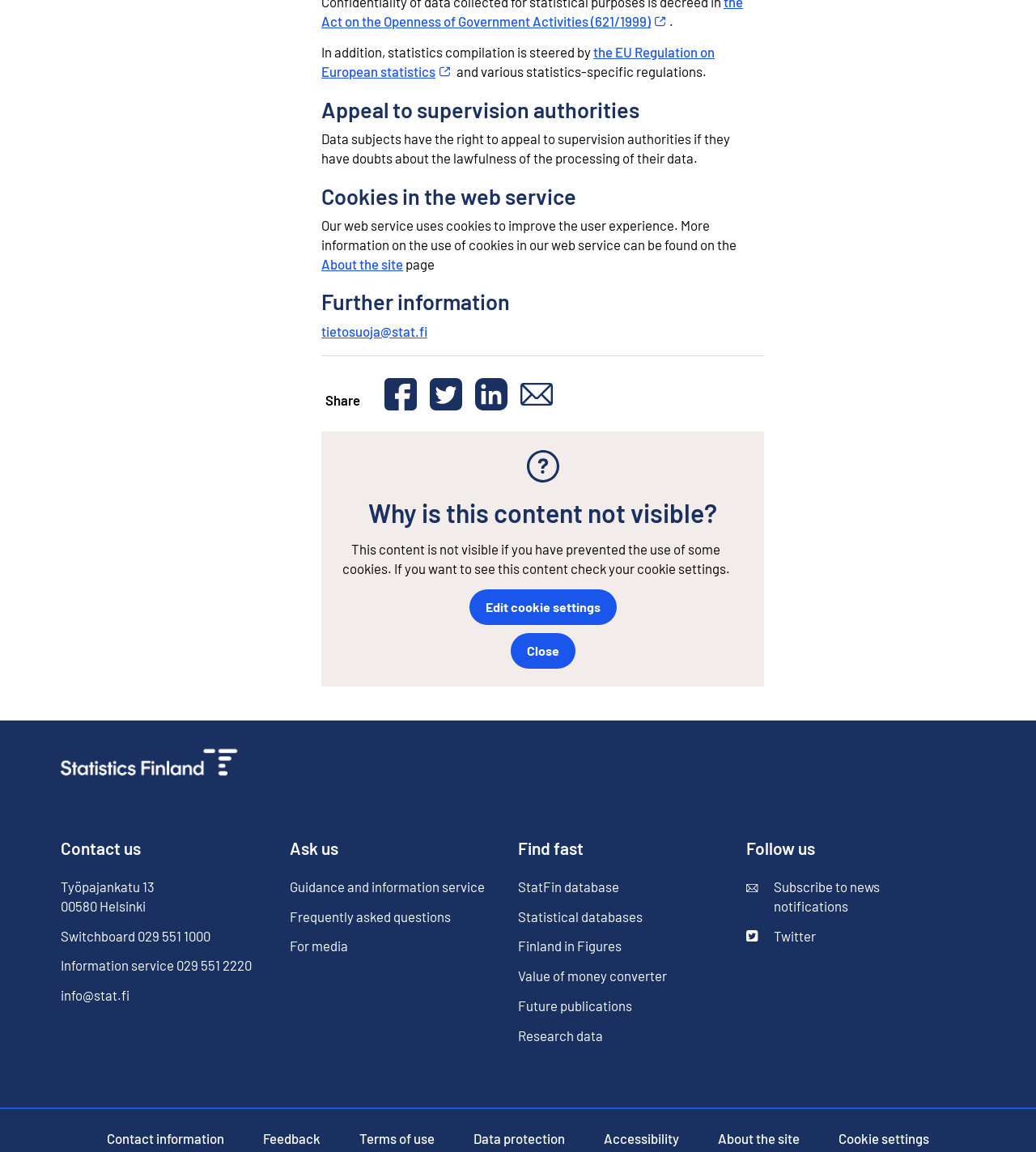Provide a brief response using a word or short phrase to this question:
What is the contact information for the information service?

029 551 2220